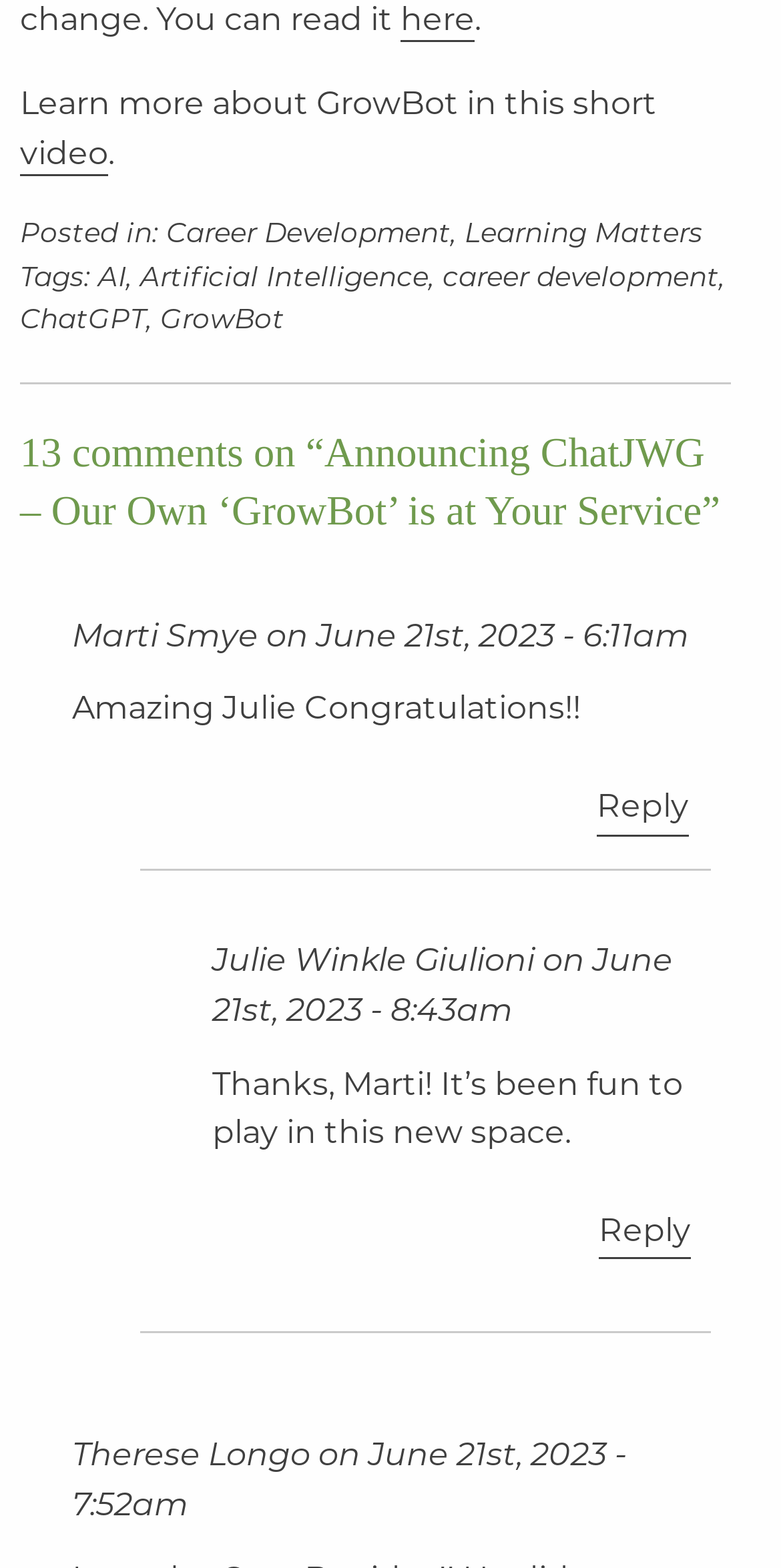Kindly determine the bounding box coordinates for the area that needs to be clicked to execute this instruction: "Go to About Us page".

None